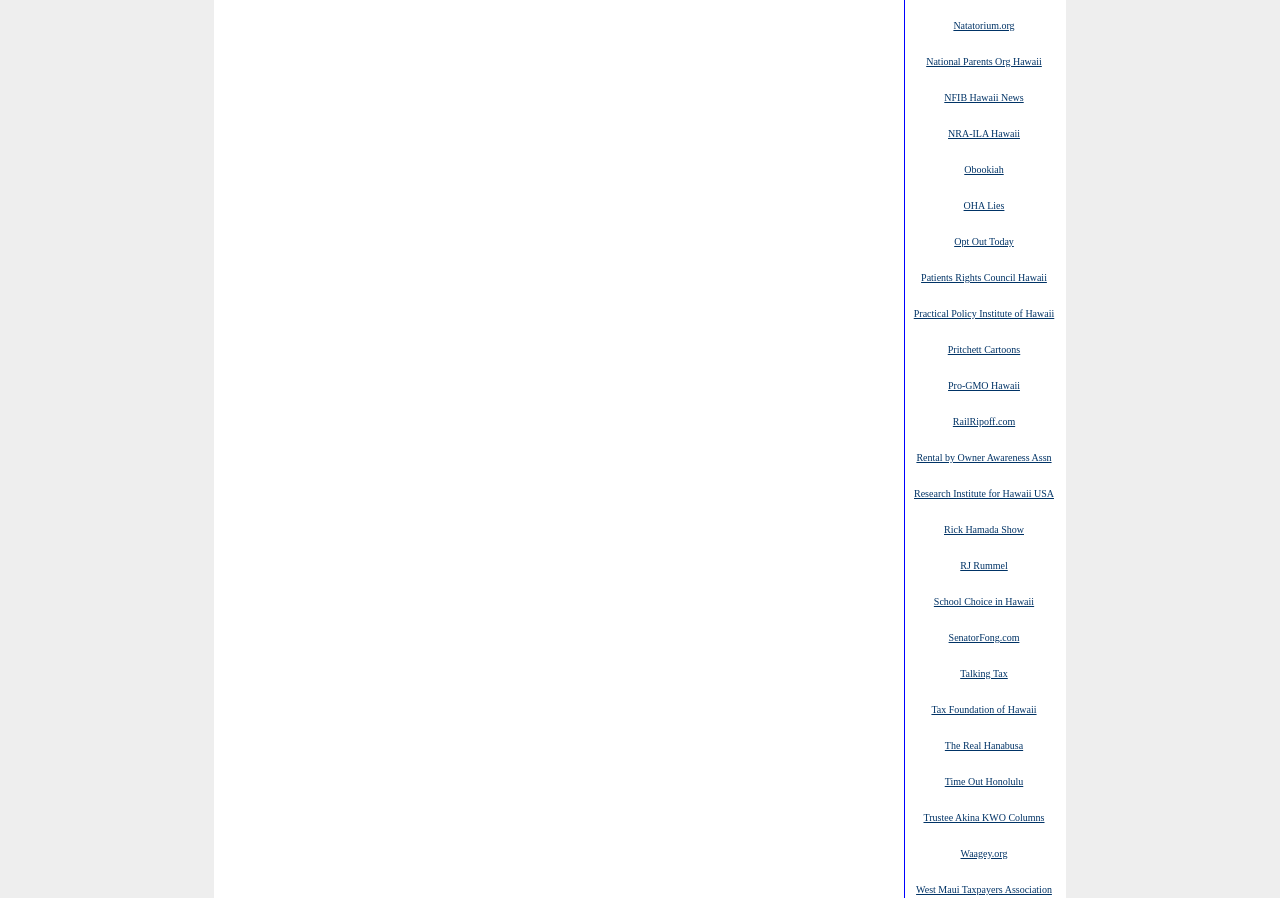Pinpoint the bounding box coordinates of the element you need to click to execute the following instruction: "go to OHA Lies". The bounding box should be represented by four float numbers between 0 and 1, in the format [left, top, right, bottom].

[0.753, 0.22, 0.785, 0.236]